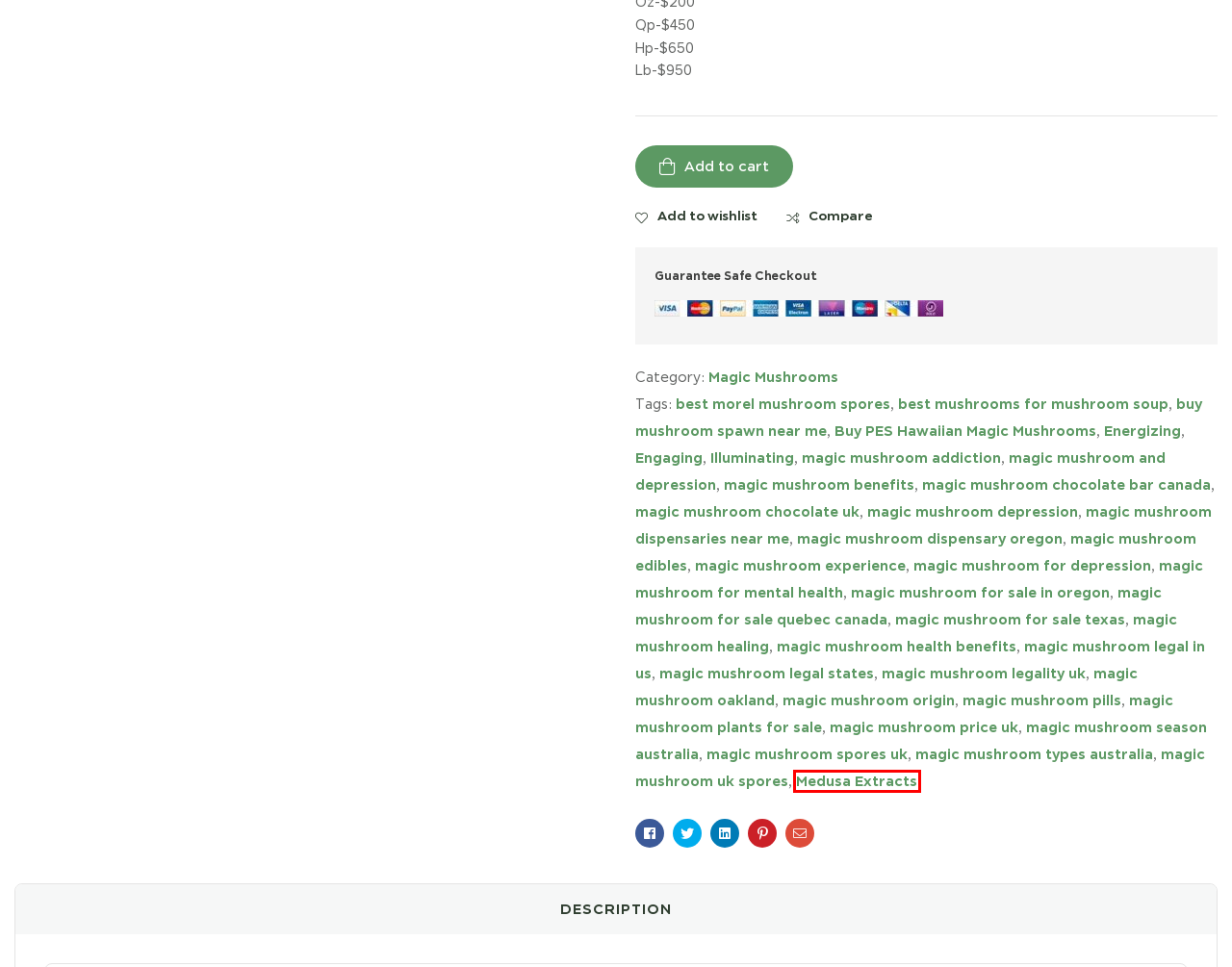Look at the screenshot of a webpage where a red rectangle bounding box is present. Choose the webpage description that best describes the new webpage after clicking the element inside the red bounding box. Here are the candidates:
A. Top Magic Mushrooms Supplier In The USA | Shrooms Online Shop
B. Magic Mushroom Oakland Archives – Shrooms Online Shop
C. Magic Mushroom Origin Archives – Shrooms Online Shop
D. Magic Mushroom Price Uk Archives – Shrooms Online Shop
E. Magic Mushroom Plants For Sale | Shrooms Online Shop
F. Magic Mushroom For Sale Quebec Canada Archives – Shrooms Online Shop
G. Magic Mushroom Depression Archives – Shrooms Online Shop
H. Magic Mushroom Uk Spores Archives – Shrooms Online Shop

H